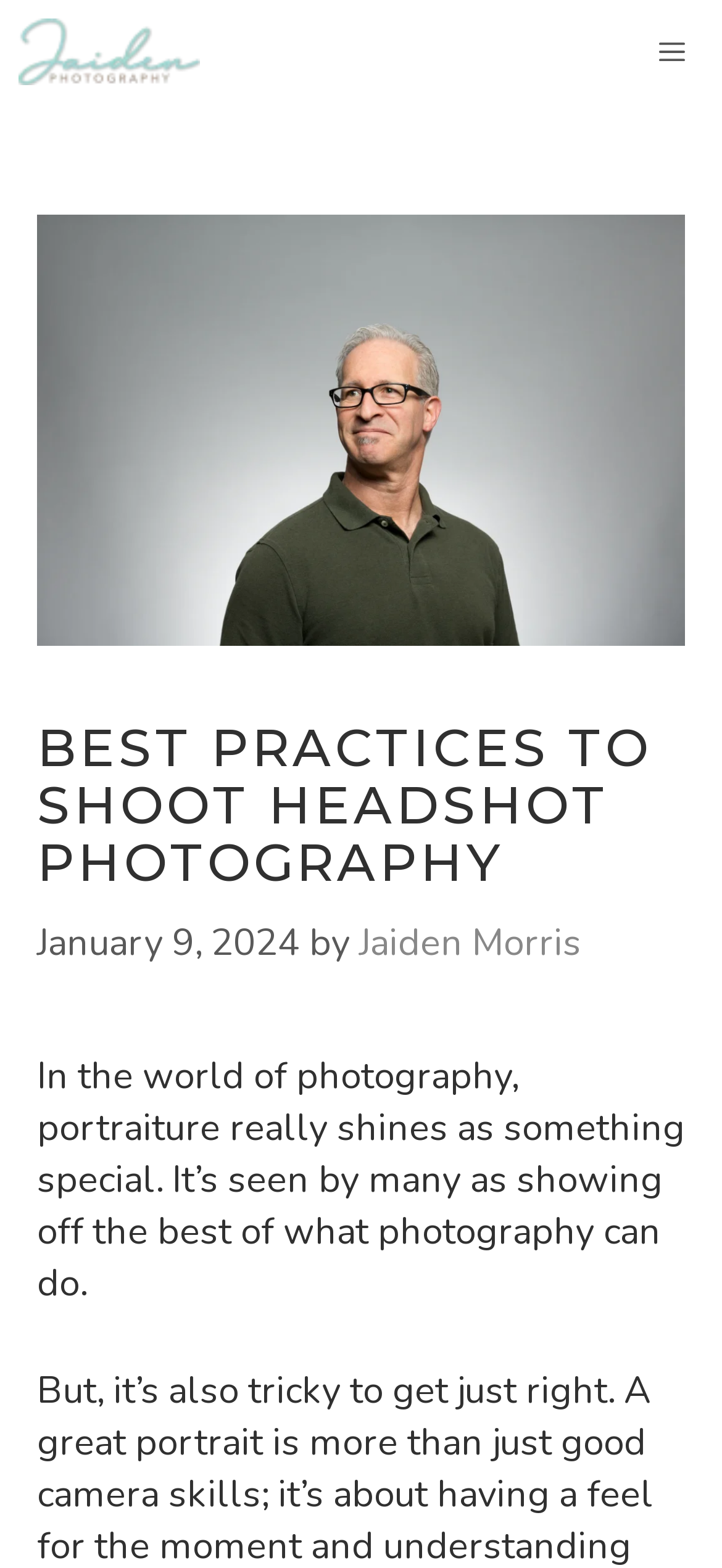Write a detailed summary of the webpage.

The webpage is about headshot photography, specifically best practices for shooting it. At the top left, there is a link and an image with the text "Jaiden Photography". On the top right, there is a button labeled "MENU" that controls a mobile menu. 

Below the top section, there is a main content area that takes up most of the page. It starts with a large heading that reads "BEST PRACTICES TO SHOOT HEADSHOT PHOTOGRAPHY". Underneath the heading, there is a time stamp indicating the publication date, "January 9, 2024", followed by the text "by" and a link to the author, "Jaiden Morris". 

Further down, there is a paragraph of text that discusses the importance of portraiture in photography, stating that it showcases the best of what photography can do.